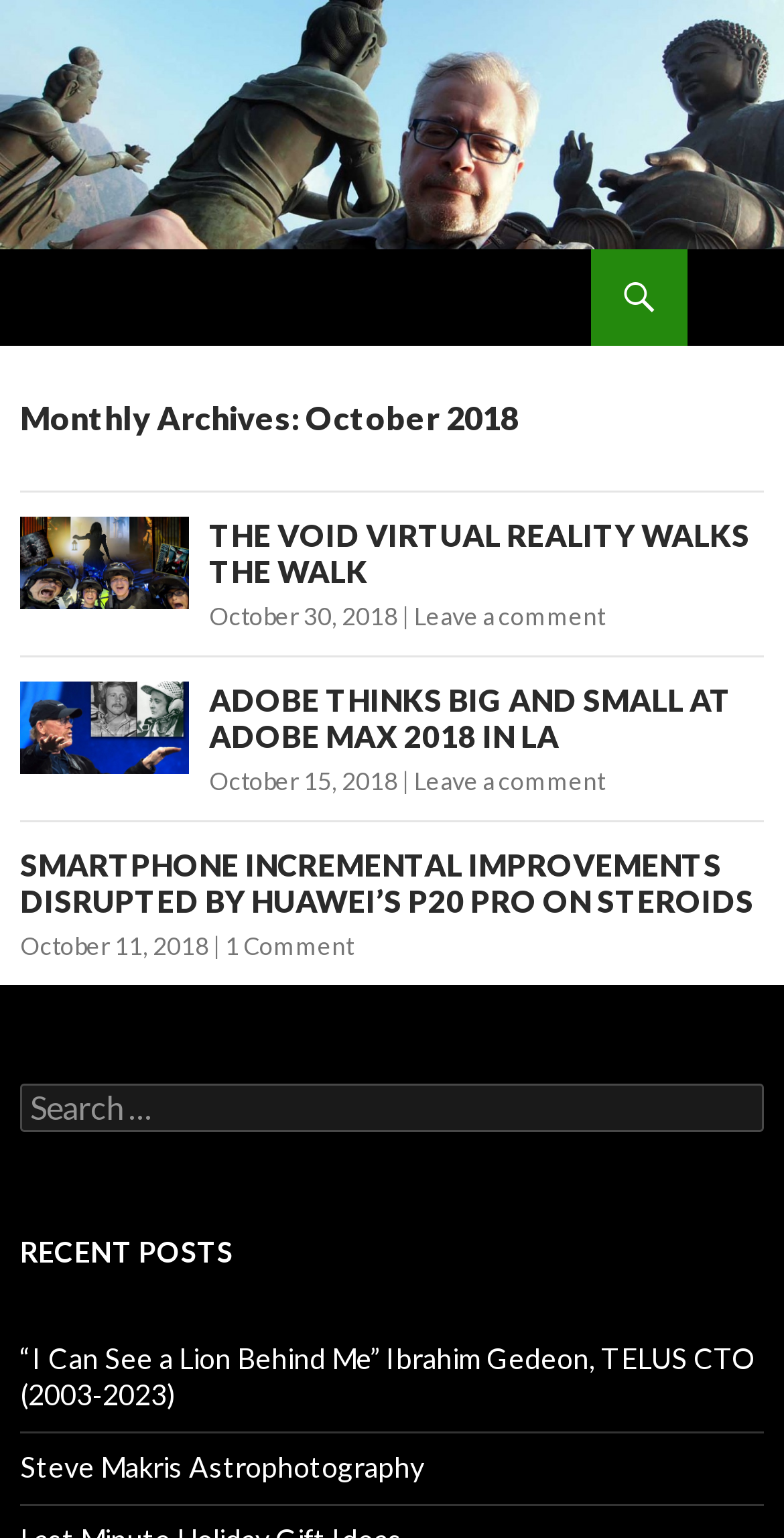Highlight the bounding box coordinates of the element you need to click to perform the following instruction: "Read the article 'THE VOID VIRTUAL REALITY WALKS THE WALK'."

[0.267, 0.335, 0.956, 0.382]